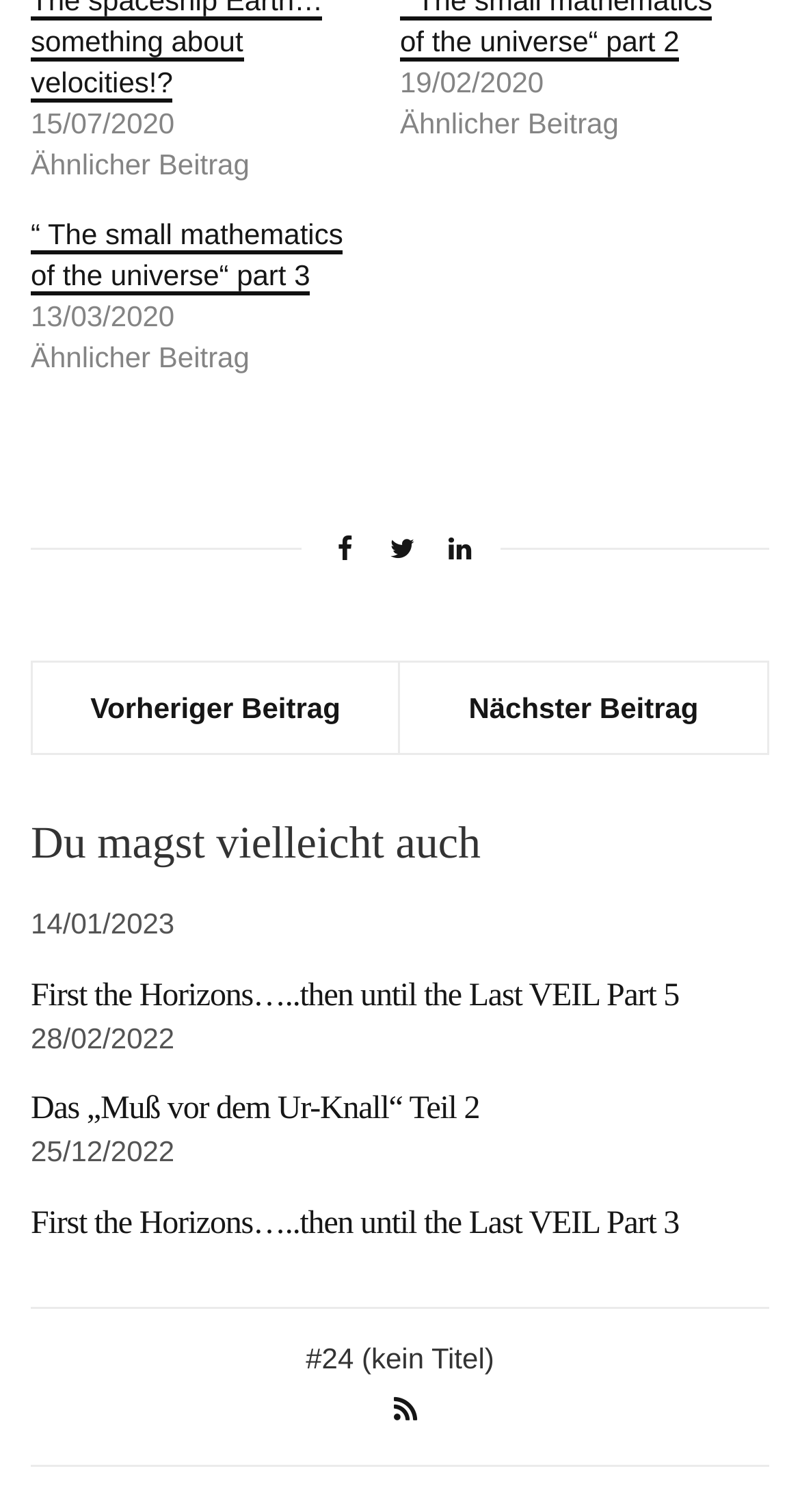How many articles are listed on this webpage?
Based on the visual information, provide a detailed and comprehensive answer.

There are three article elements on this webpage, each with a heading and a time element, indicating that there are three articles listed.